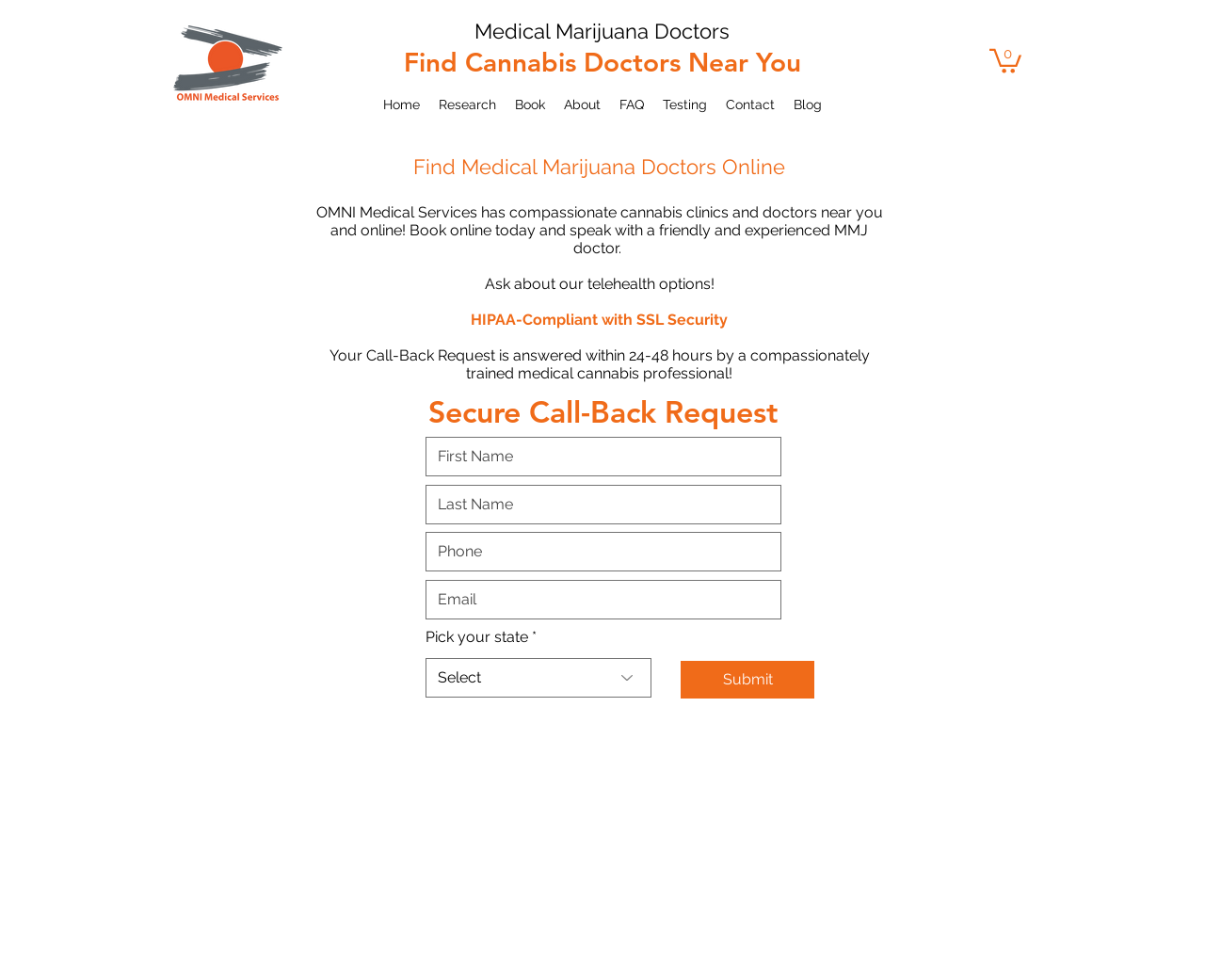Identify the bounding box coordinates of the region that needs to be clicked to carry out this instruction: "Click the Medical Marijuana Doctors link". Provide these coordinates as four float numbers ranging from 0 to 1, i.e., [left, top, right, bottom].

[0.393, 0.019, 0.605, 0.044]